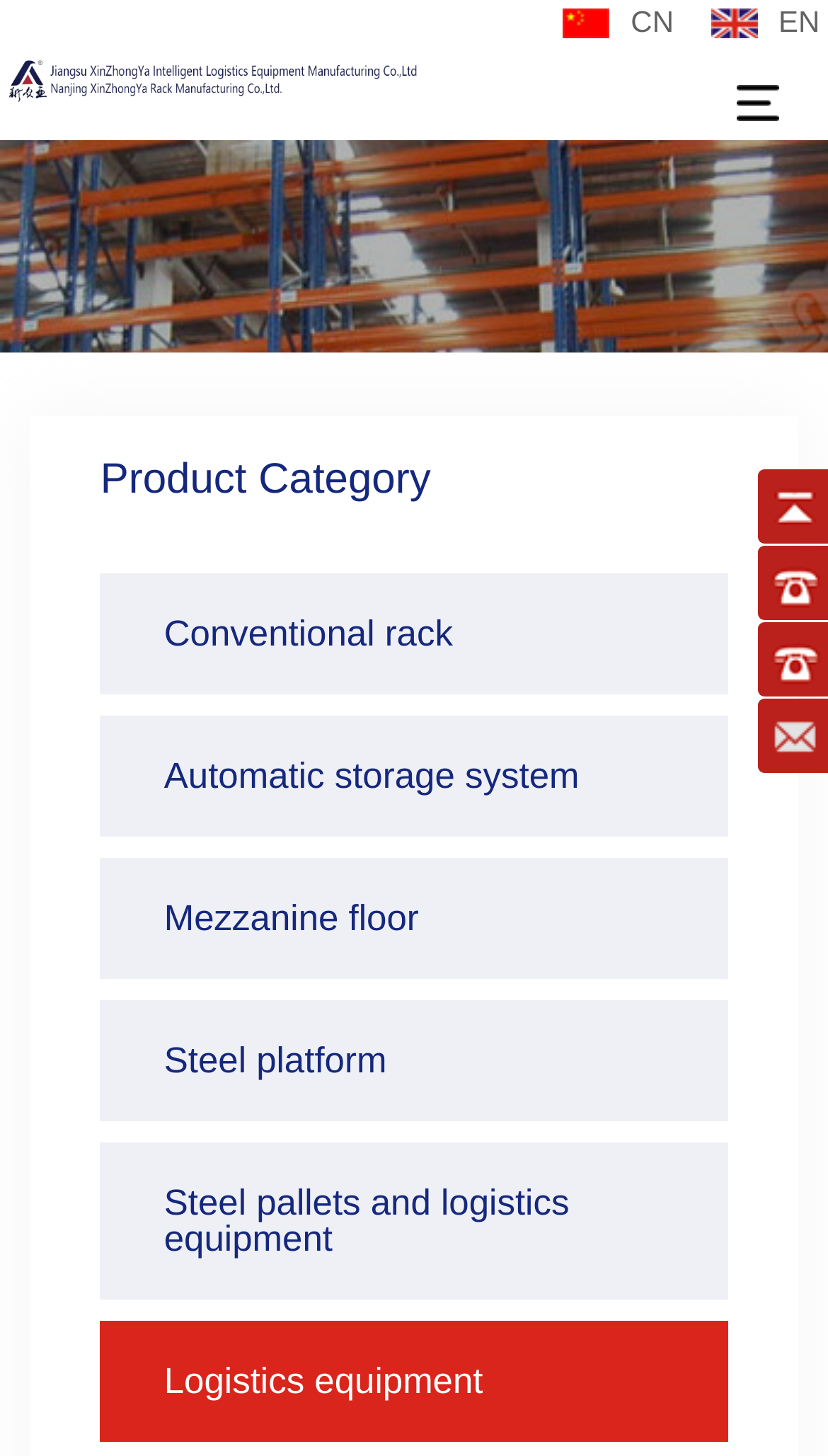Answer briefly with one word or phrase:
What is the category of the 'Steel pallets and logistics equipment' product?

Logistics equipment